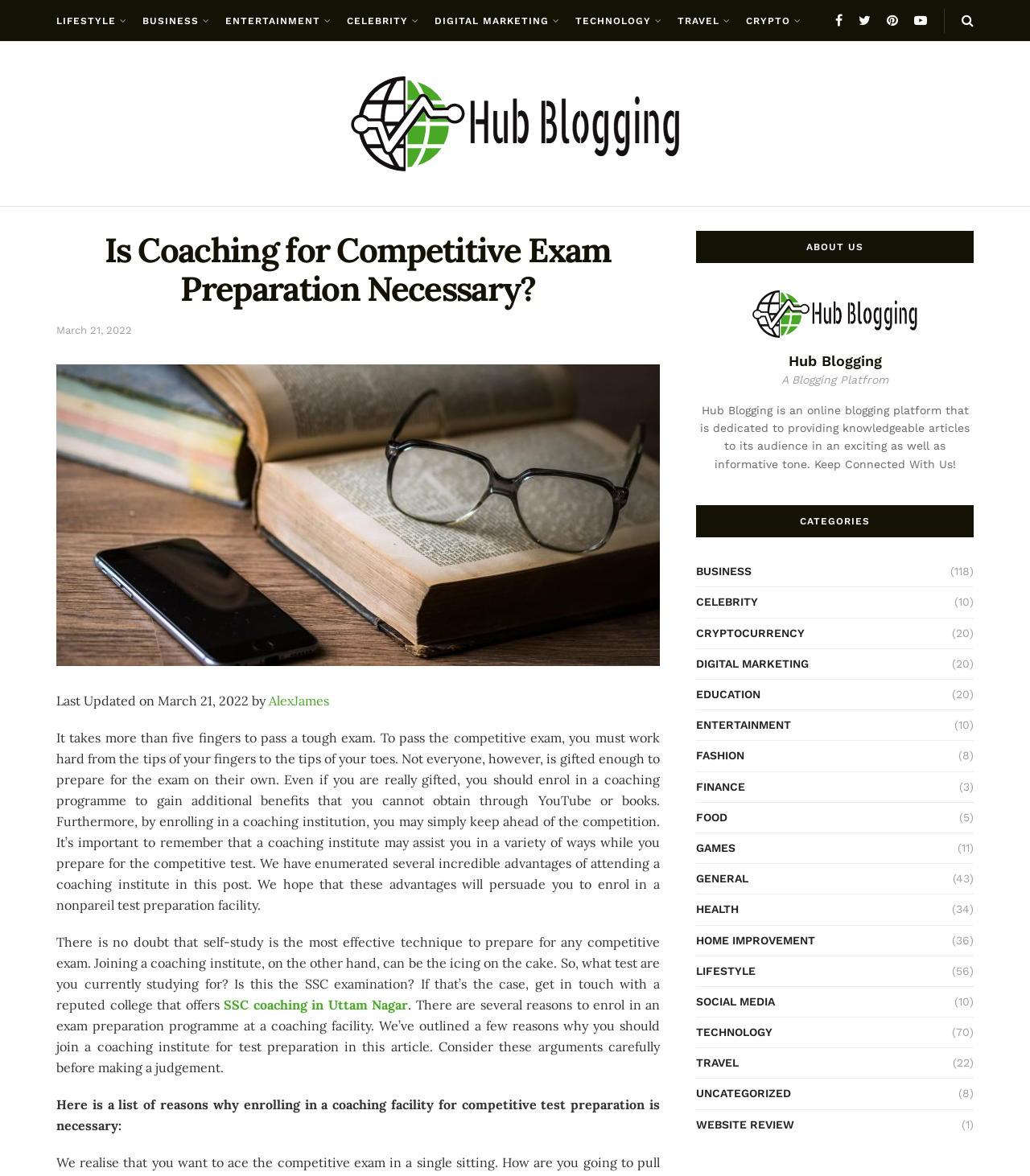Highlight the bounding box coordinates of the element that should be clicked to carry out the following instruction: "Read the article about 'Is Coaching for Competitive Exam Preparation Necessary?'". The coordinates must be given as four float numbers ranging from 0 to 1, i.e., [left, top, right, bottom].

[0.055, 0.196, 0.641, 0.262]